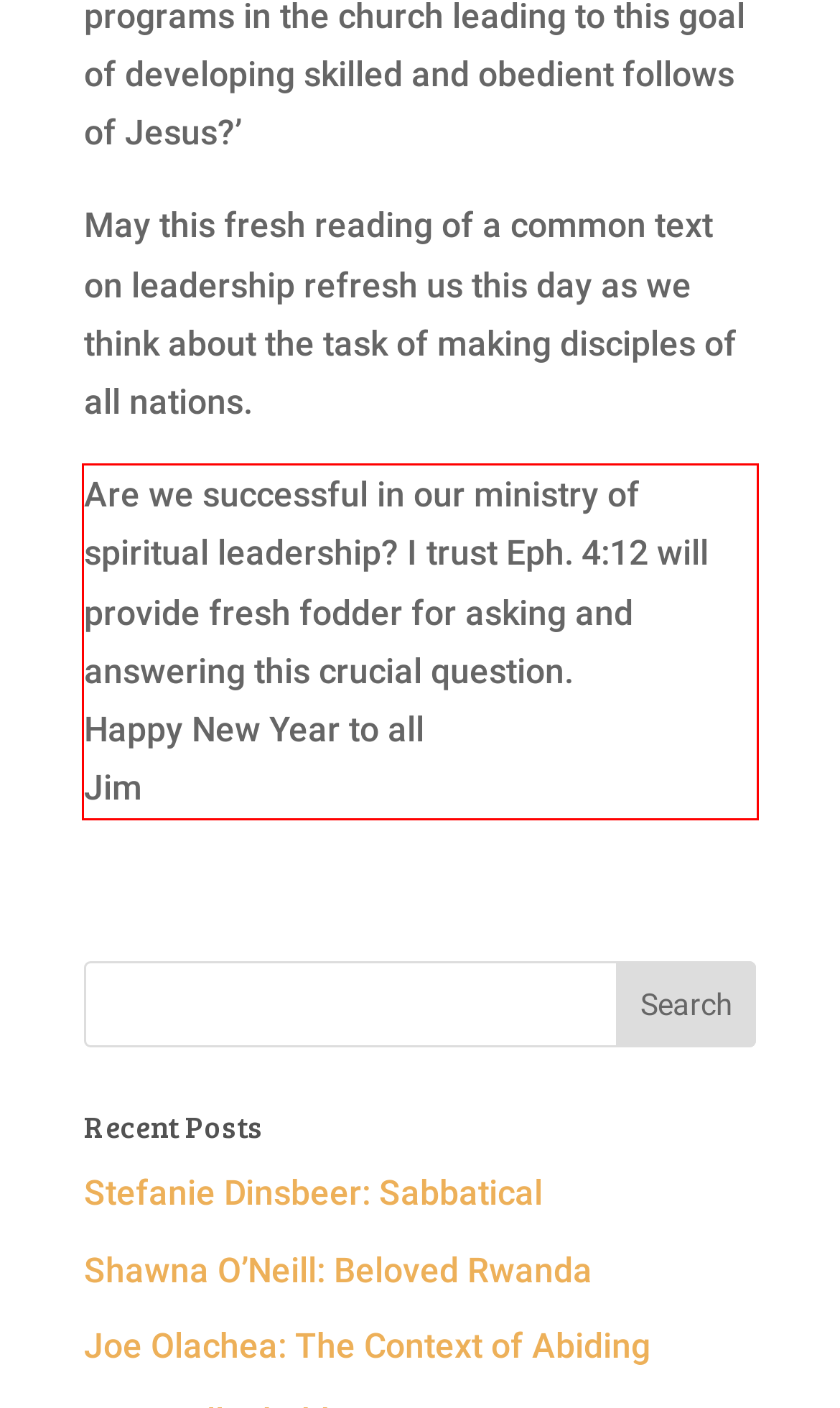Given a webpage screenshot, identify the text inside the red bounding box using OCR and extract it.

Are we successful in our ministry of spiritual leadership? I trust Eph. 4:12 will provide fresh fodder for asking and answering this crucial question. Happy New Year to all Jim